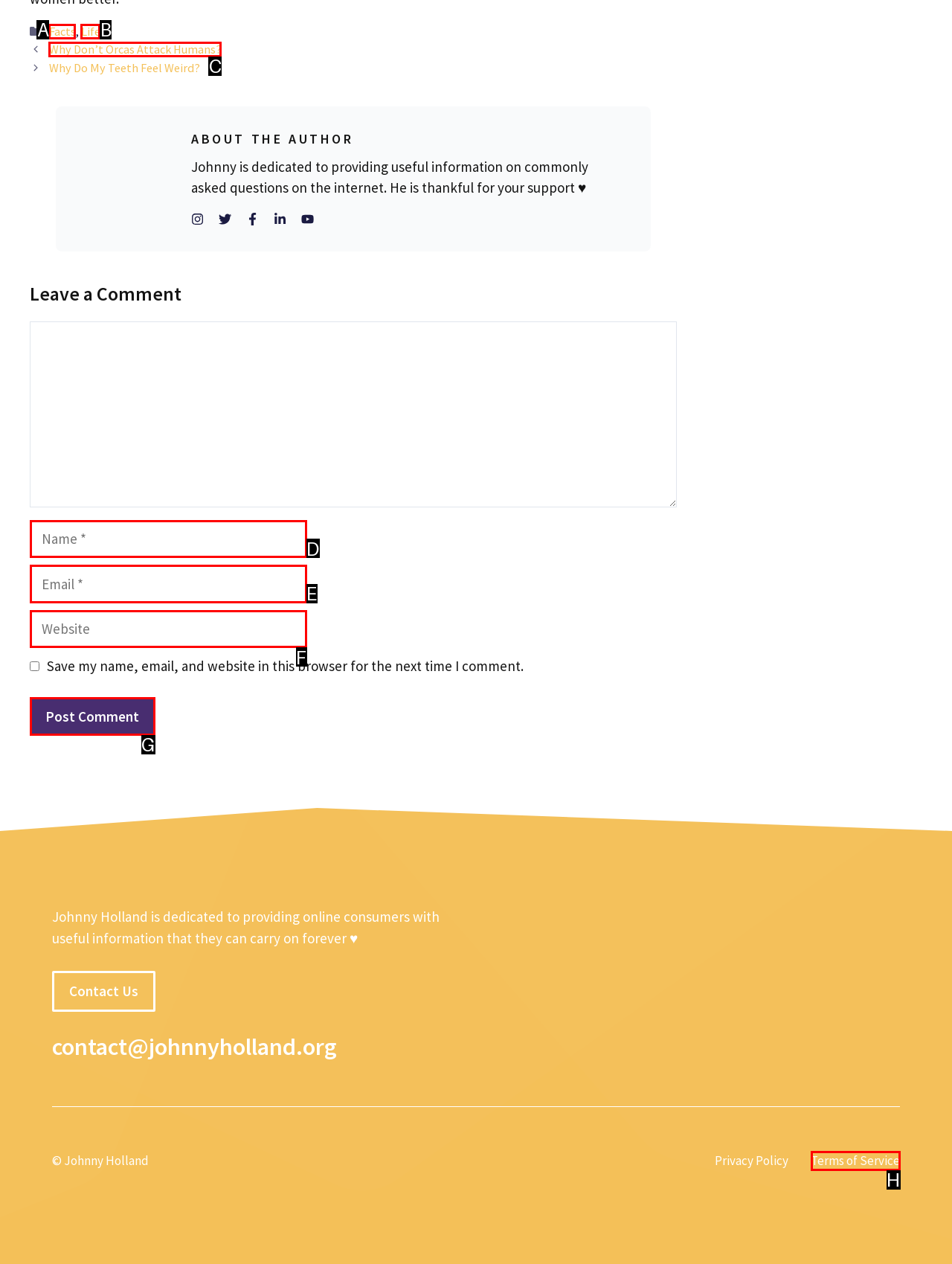Pick the option that best fits the description: parent_node: Comment name="email" placeholder="Email *". Reply with the letter of the matching option directly.

E